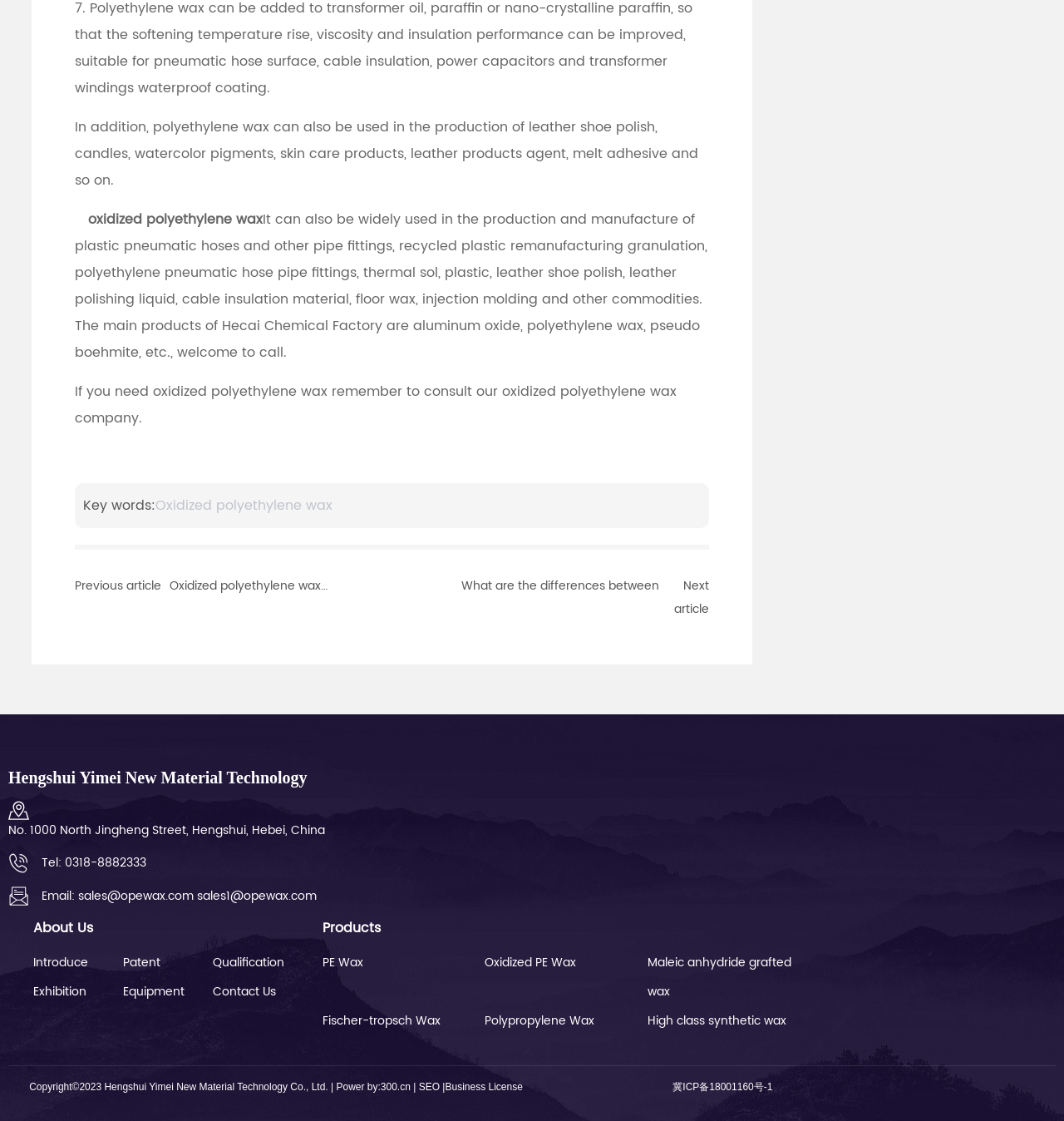Provide the bounding box coordinates of the HTML element this sentence describes: "Email: sales@opewax.com sales1@opewax.com".

[0.039, 0.791, 0.298, 0.808]